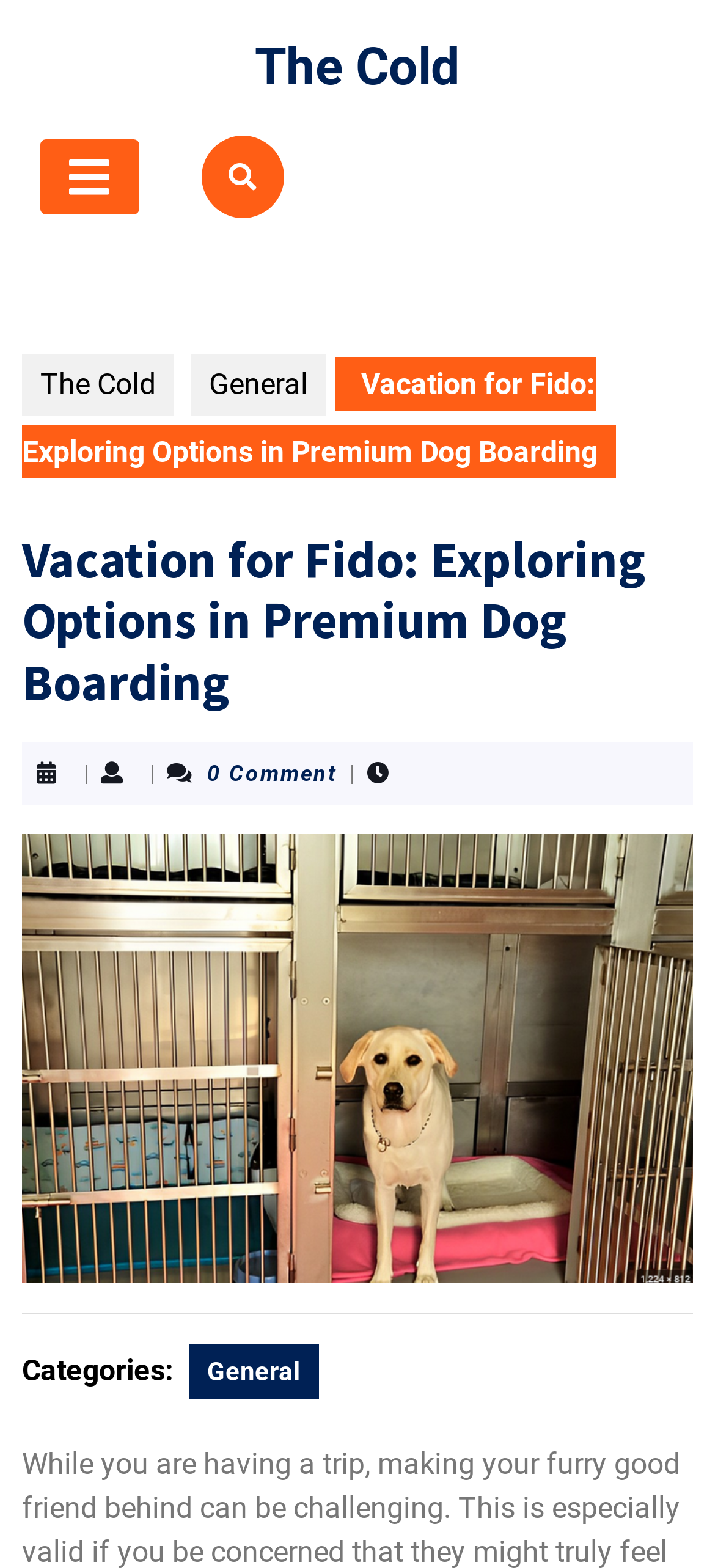Please answer the following question using a single word or phrase: 
What is the number of comments mentioned?

0